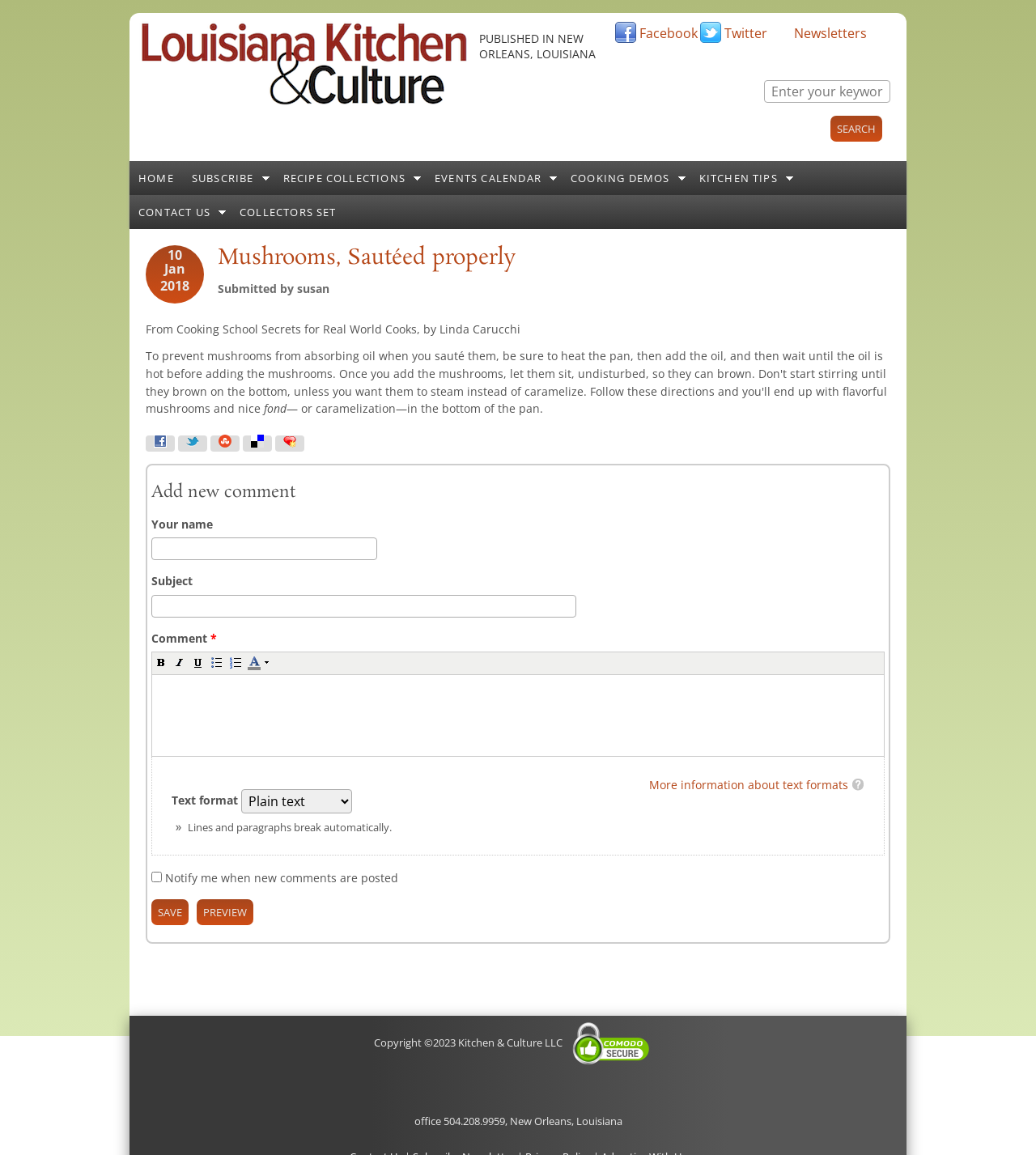Construct a comprehensive caption that outlines the webpage's structure and content.

This webpage is about a recipe for sautéed mushrooms, specifically from Louisiana Kitchen & Culture. At the top, there is a navigation menu with links to "Home Page", "Facebook", "Twitter", and "Newsletters". Below this, there is a search bar with a "Search" button. 

On the left side, there is a vertical menu with links to "HOME", "SUBSCRIBE", "RECIPE COLLECTIONS", "EVENTS CALENDAR", "COOKING DEMOS", "KITCHEN TIPS", and "CONTACT US". 

The main content of the page is an article about sautéed mushrooms, which includes the title "Mushrooms, Sautéed properly" and a brief description of the recipe. The article is dated January 10, 2018, and was submitted by "susan". 

Below the title, there are social media links to Facebook, Twitter, StumbleUpon, and del.icio.us. The article itself discusses the importance of fond, or caramelization, in the bottom of the pan when cooking mushrooms.

At the bottom of the page, there is a comment section where users can add new comments. The comment form includes fields for the user's name, subject, and comment, as well as a rich text editor with various formatting options. There is also a checkbox to notify the user when new comments are posted, and buttons to save or preview the comment.

Finally, at the very bottom of the page, there is a copyright notice and a Comodo security logo, along with contact information for the office, including a phone number and address in New Orleans, Louisiana.